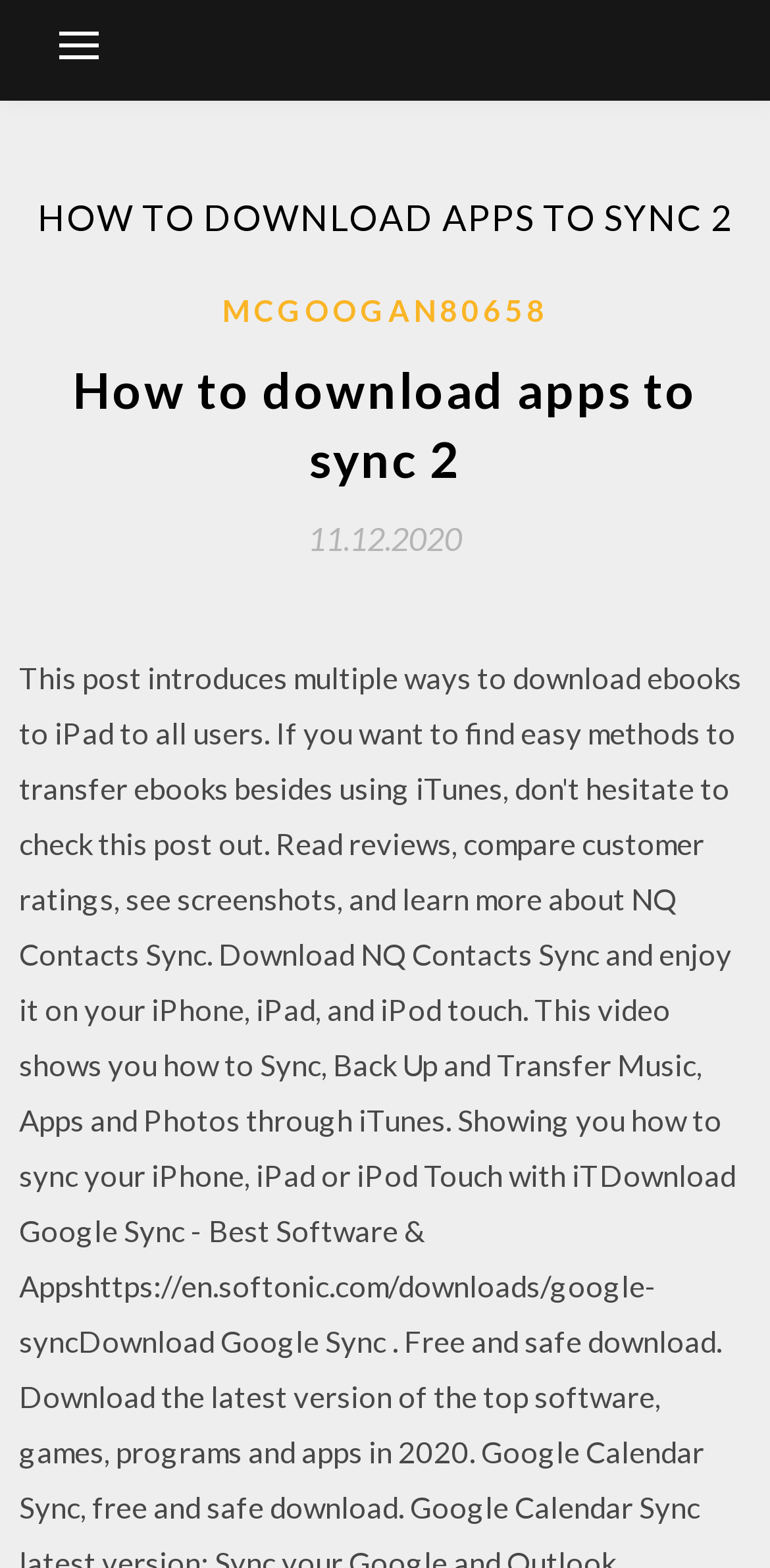Provide a one-word or short-phrase answer to the question:
What is the date of the article?

11.12.2020